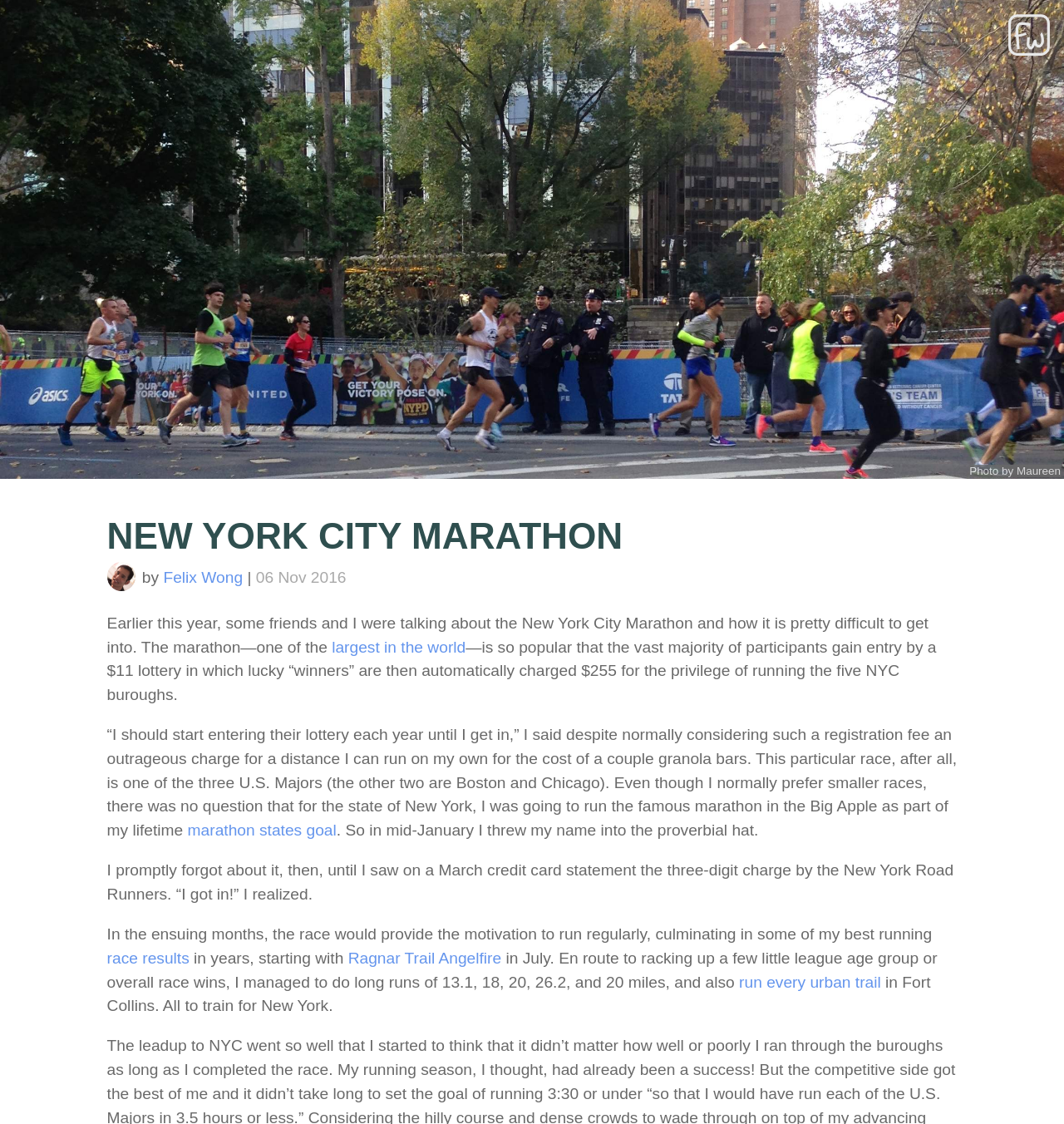What is the author's goal? Observe the screenshot and provide a one-word or short phrase answer.

Run the New York City Marathon